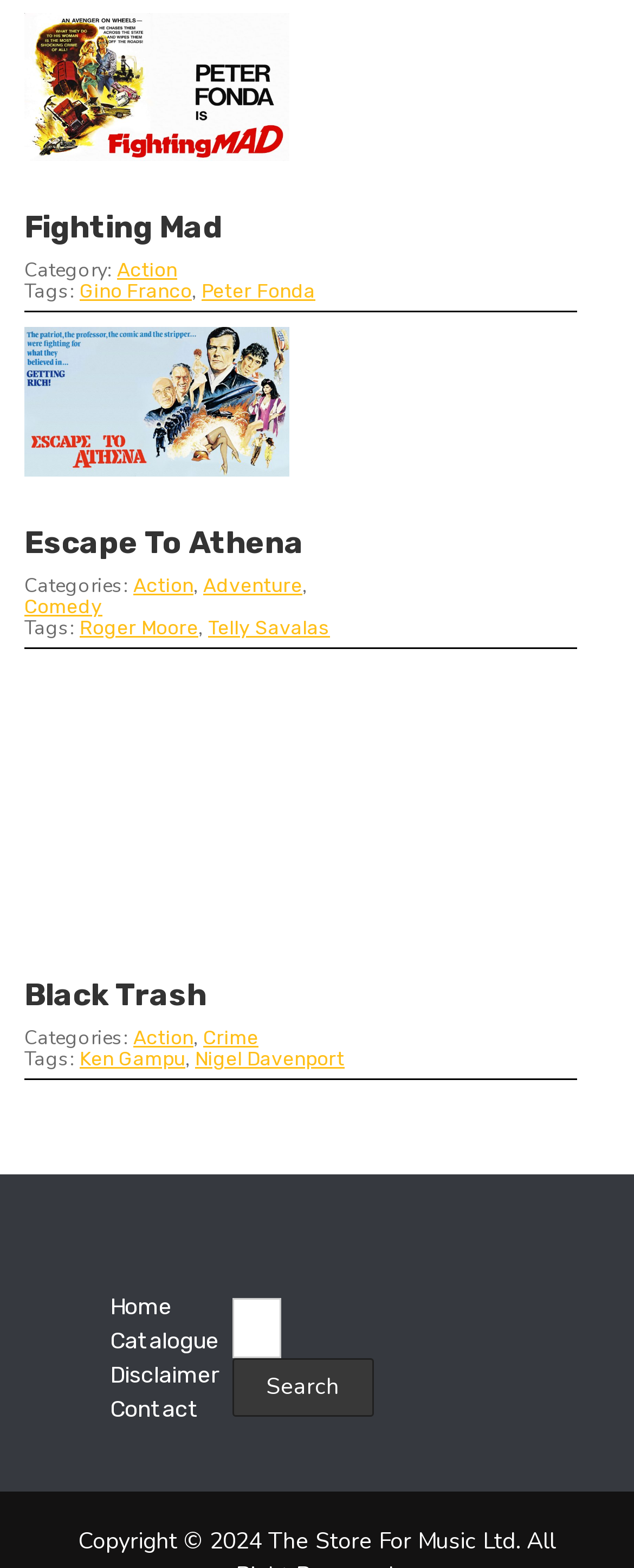Respond to the following question with a brief word or phrase:
What are the navigation links at the bottom?

Home, Catalogue, Disclaimer, Contact